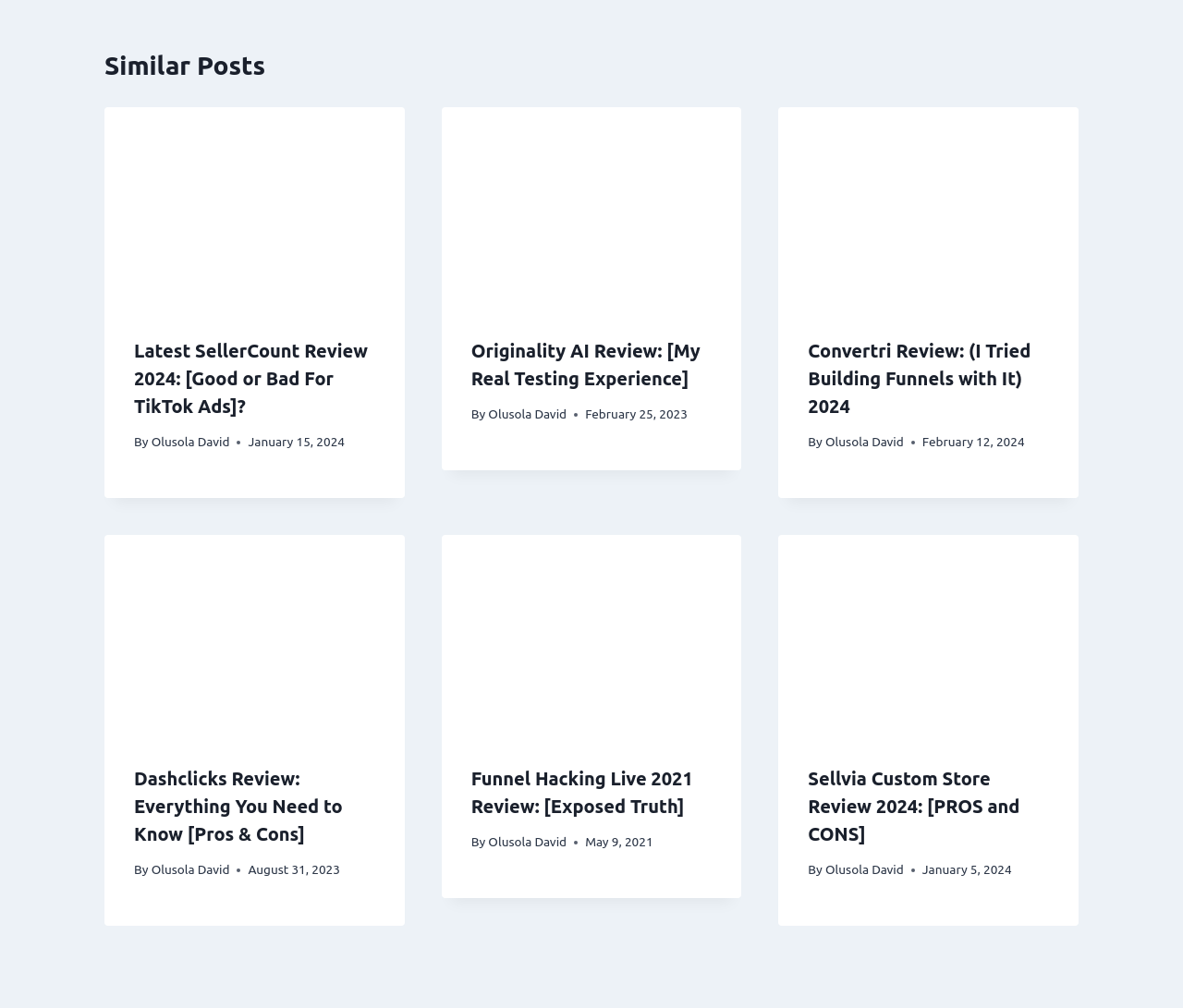Refer to the image and provide a thorough answer to this question:
Who is the author of the second article?

The second article has a link element with the text 'Olusola David' which is the author of the article.